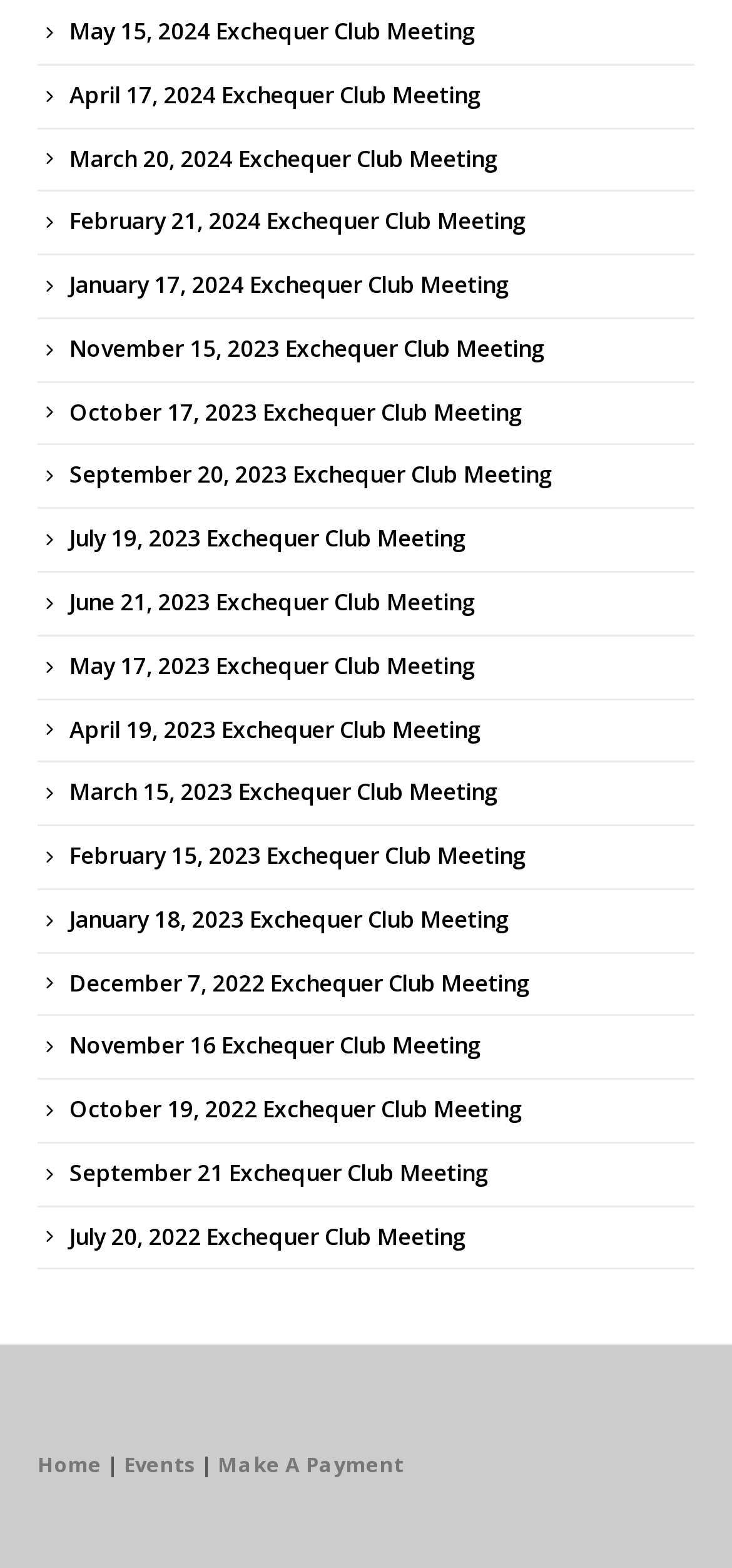Are there any meetings listed for June 2024?
Provide a concise answer using a single word or phrase based on the image.

No